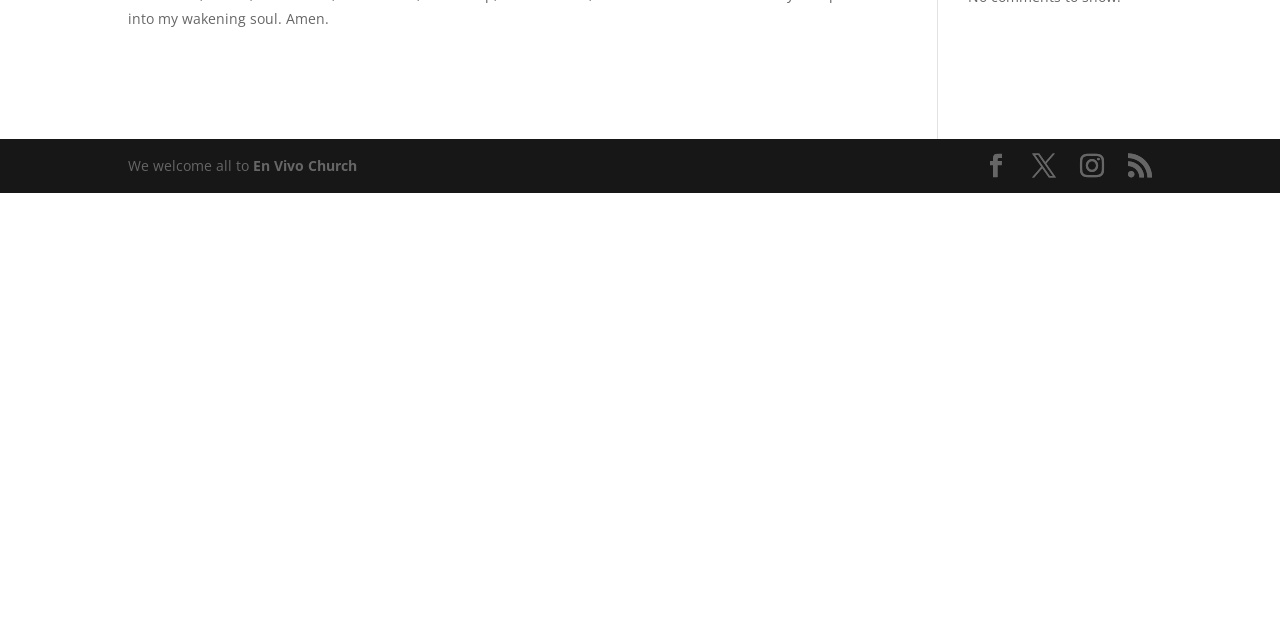Please specify the bounding box coordinates in the format (top-left x, top-left y, bottom-right x, bottom-right y), with values ranging from 0 to 1. Identify the bounding box for the UI component described as follows: En Vivo Church

[0.198, 0.244, 0.279, 0.273]